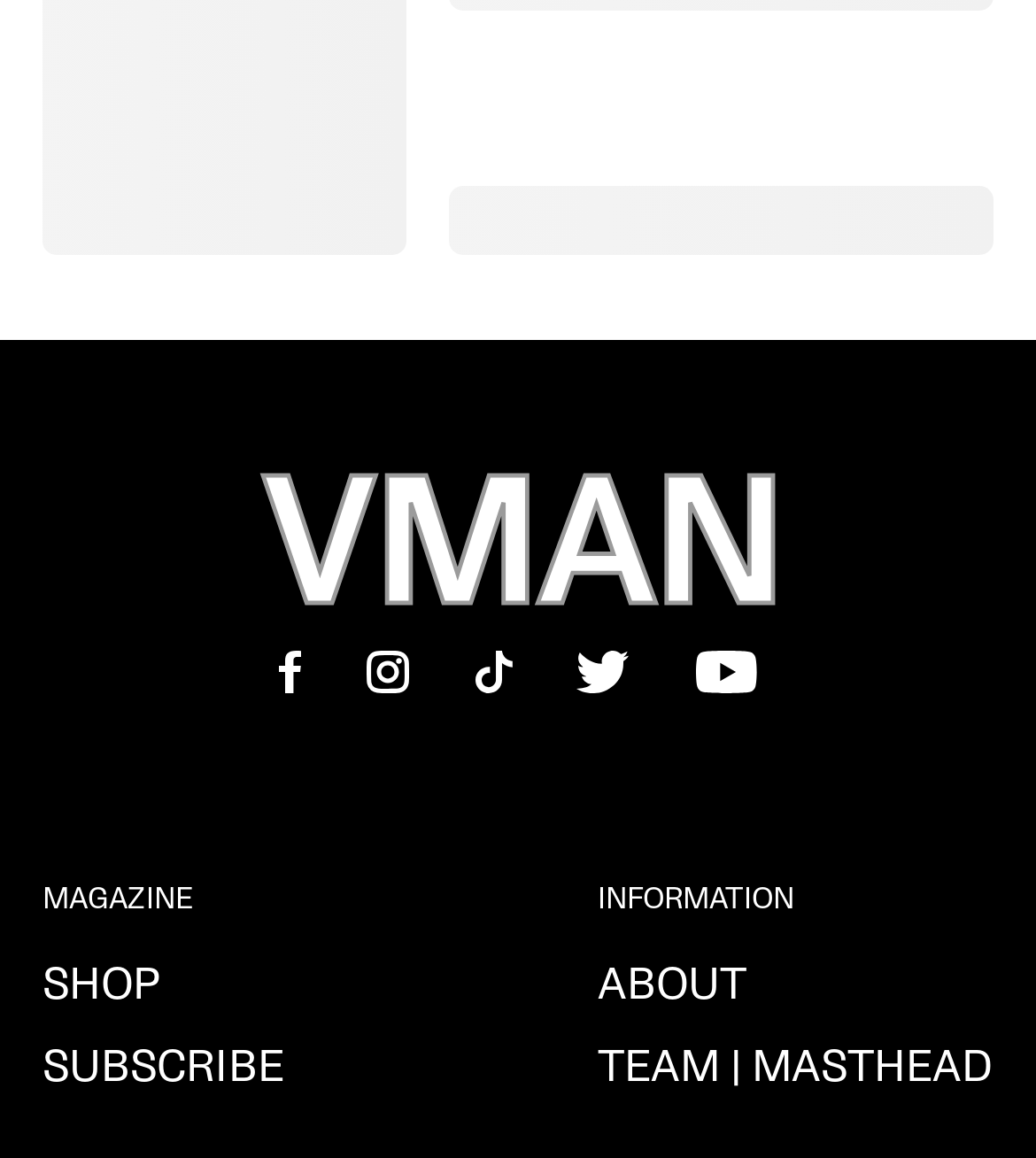Respond with a single word or phrase to the following question: What is the purpose of the webpage?

Magazine website